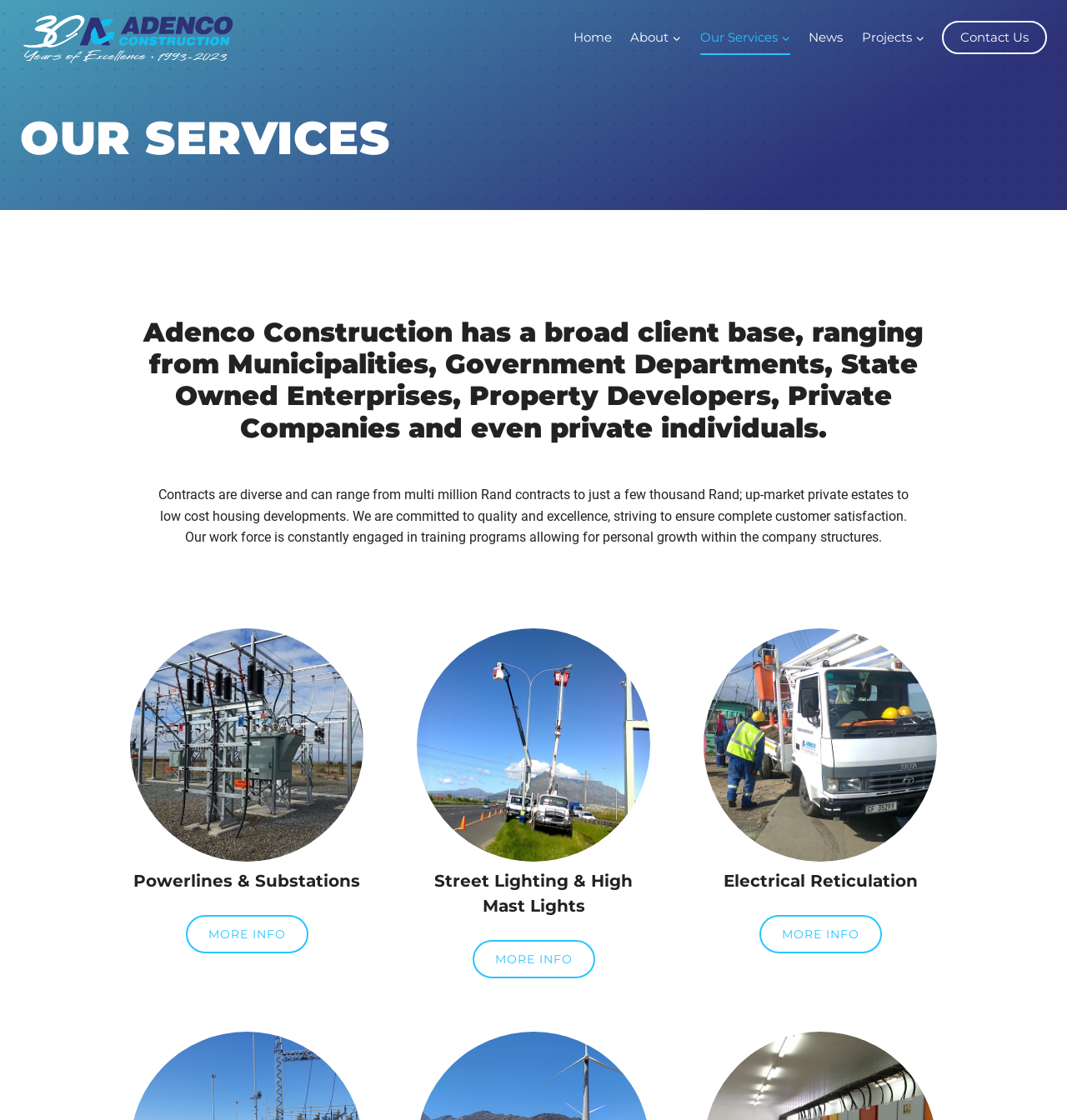Provide a brief response using a word or short phrase to this question:
What is the tone of the company description?

Professional